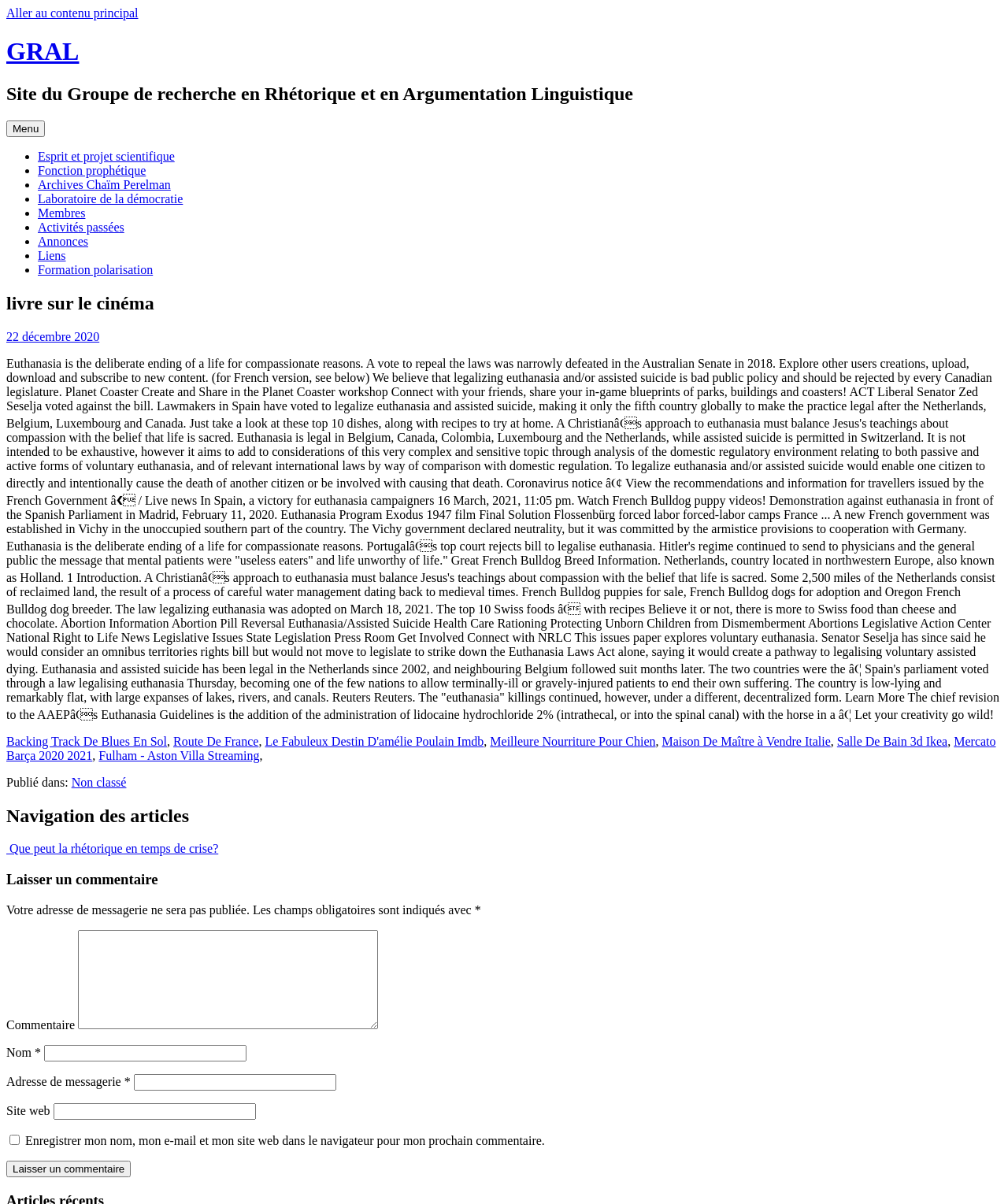Determine the bounding box coordinates of the section to be clicked to follow the instruction: "Click on the link to learn more about the French Bulldog breed". The coordinates should be given as four float numbers between 0 and 1, formatted as [left, top, right, bottom].

[0.263, 0.61, 0.48, 0.621]